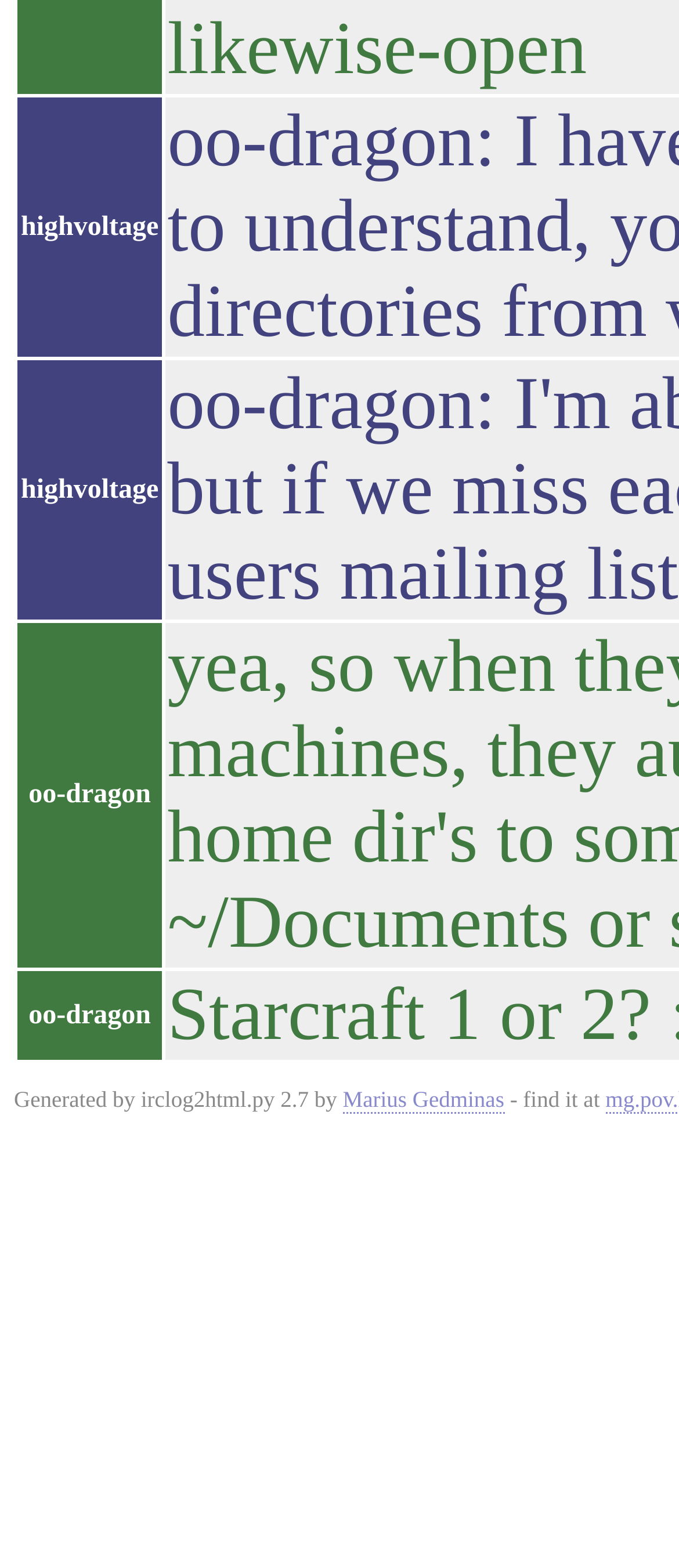Are there multiple sections on the webpage?
From the screenshot, provide a brief answer in one word or phrase.

Yes